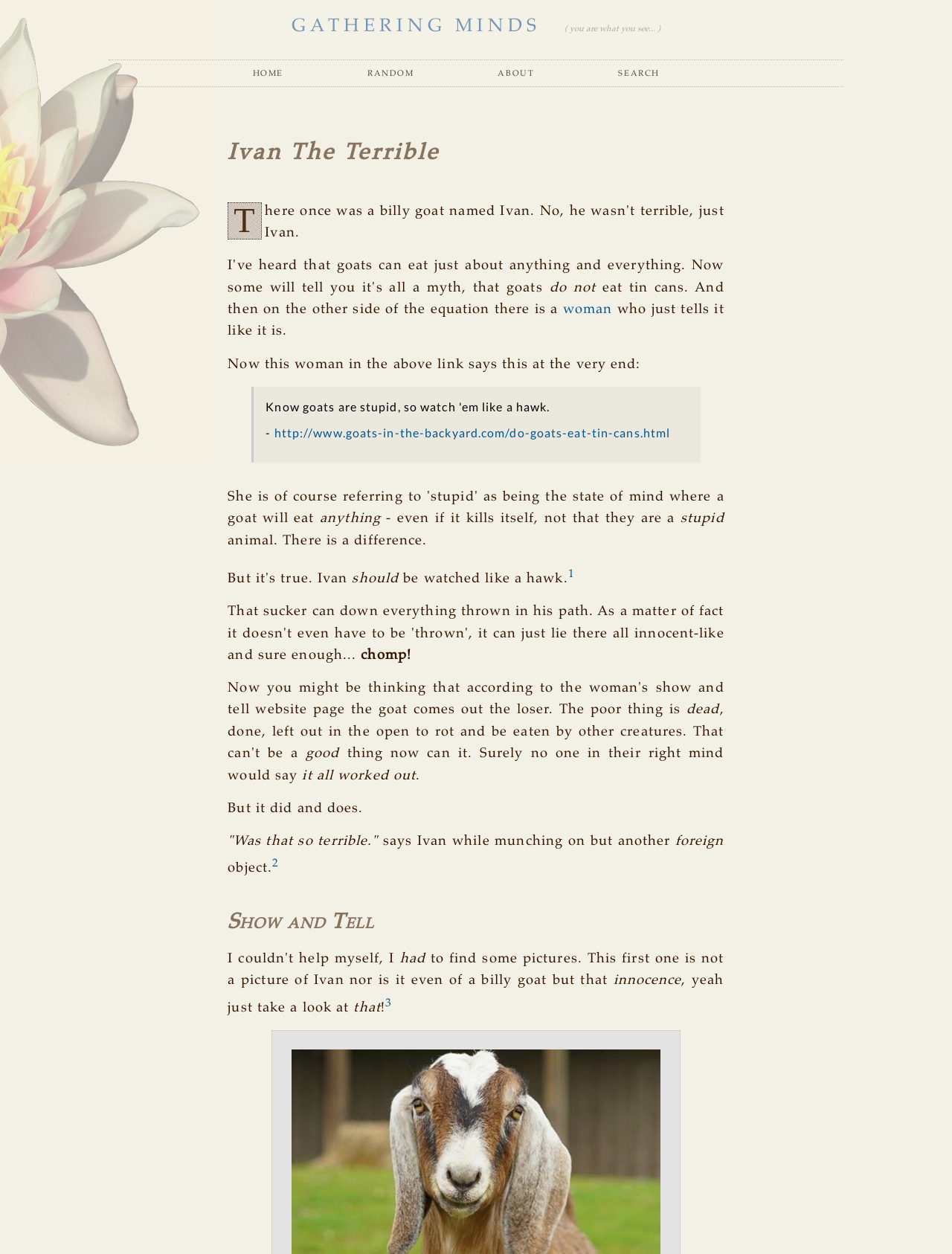Identify the bounding box coordinates of the region that needs to be clicked to carry out this instruction: "Check the link about goats eating tin cans". Provide these coordinates as four float numbers ranging from 0 to 1, i.e., [left, top, right, bottom].

[0.288, 0.339, 0.704, 0.35]